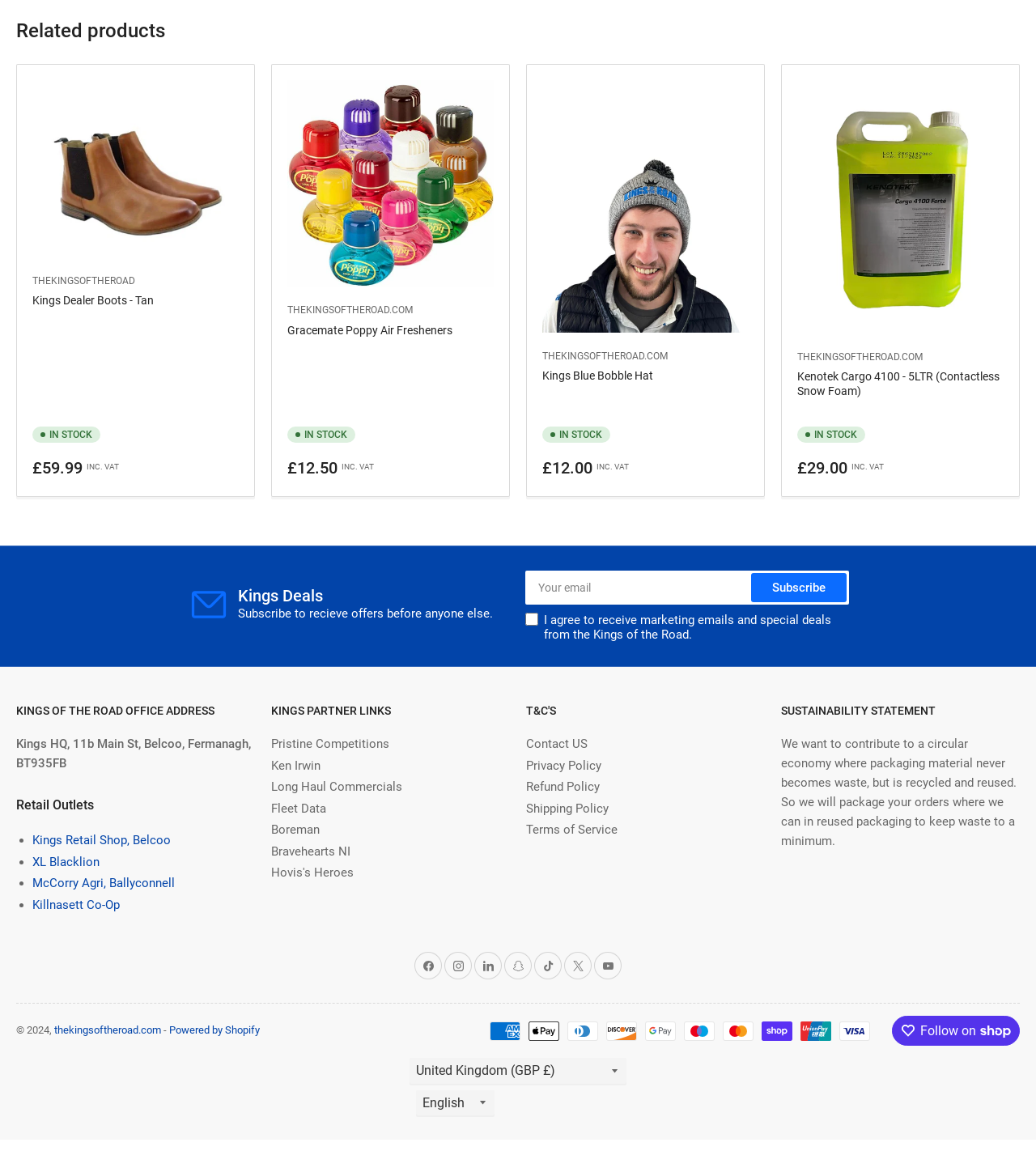What is the purpose of the textbox?
Using the image provided, answer with just one word or phrase.

To enter email